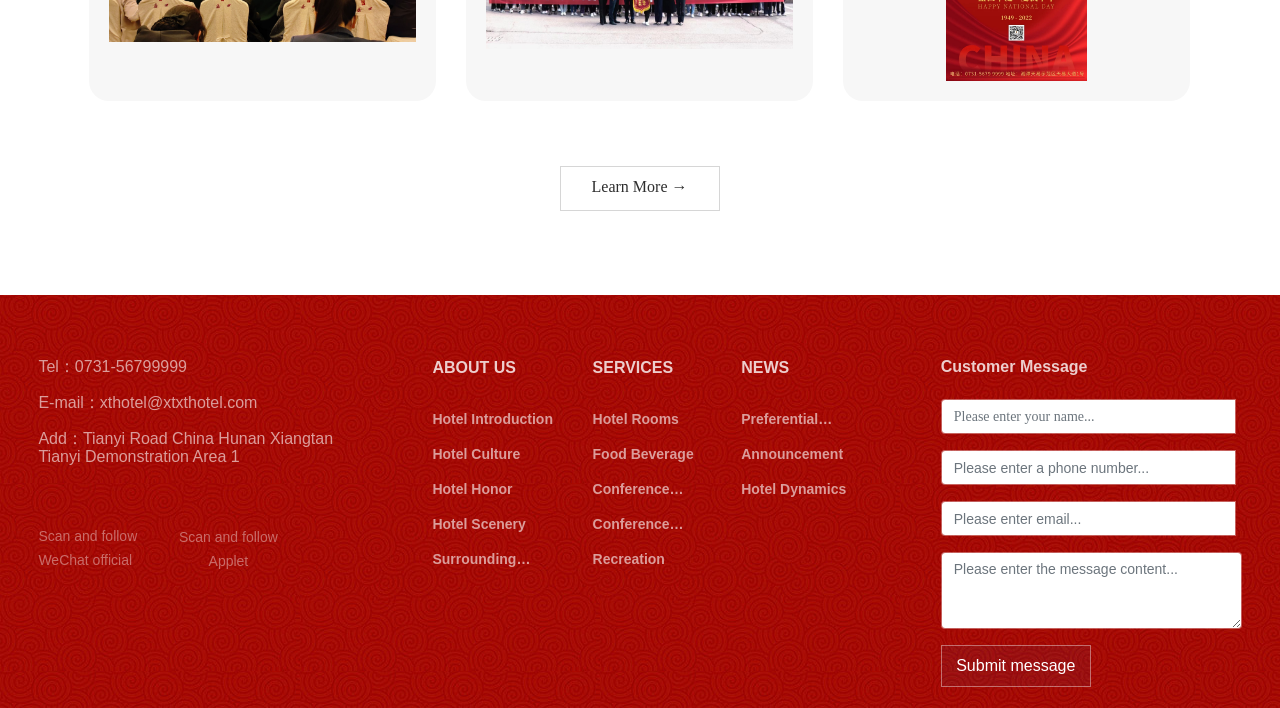Look at the image and write a detailed answer to the question: 
What is the location of the hotel?

The location of the hotel can be found in the top-left corner of the webpage, where it is listed as 'Add：Tianyi Road China Hunan Xiangtan Tianyi Demonstration Area 1'.